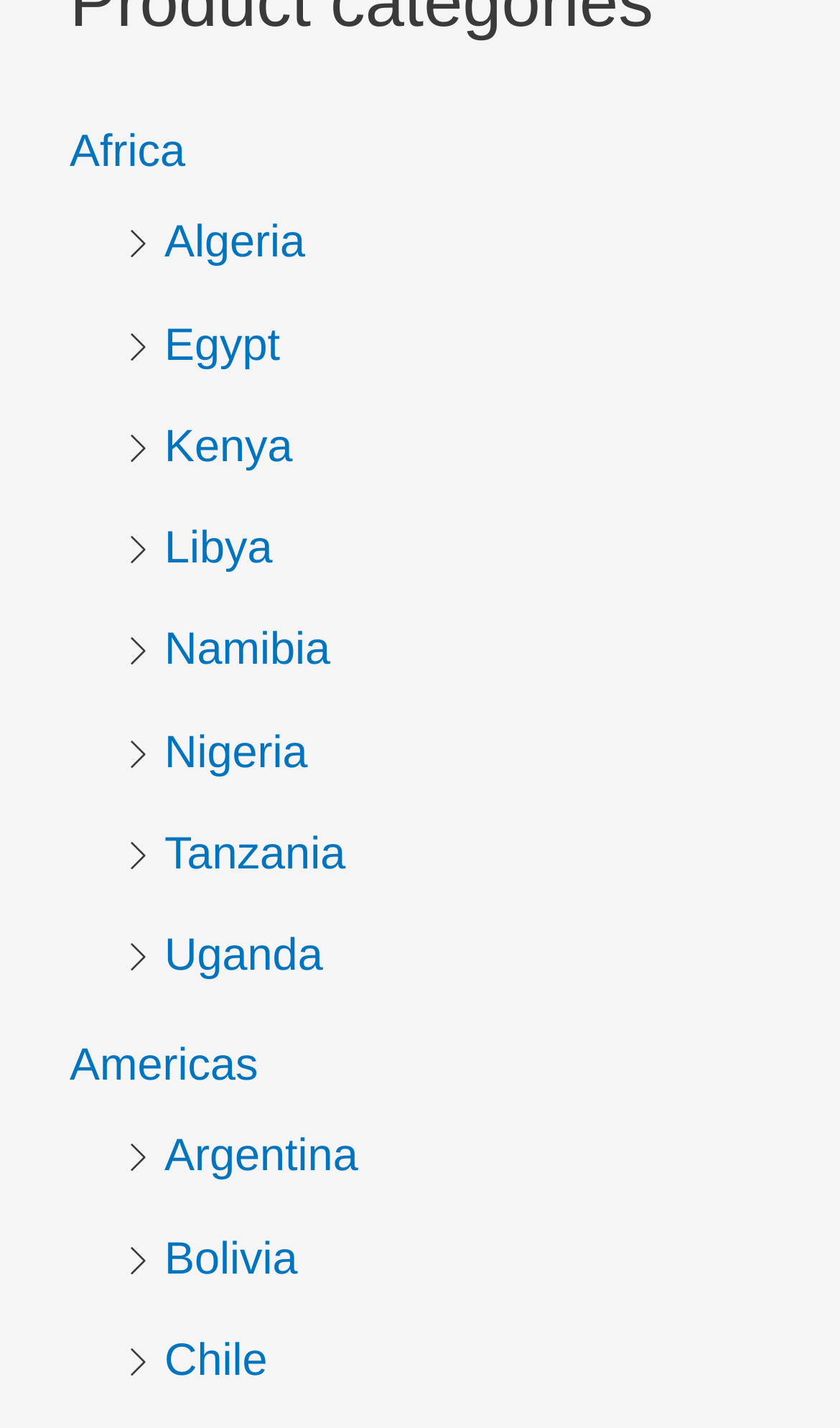Kindly determine the bounding box coordinates for the clickable area to achieve the given instruction: "Visit Algeria".

[0.196, 0.083, 0.363, 0.118]